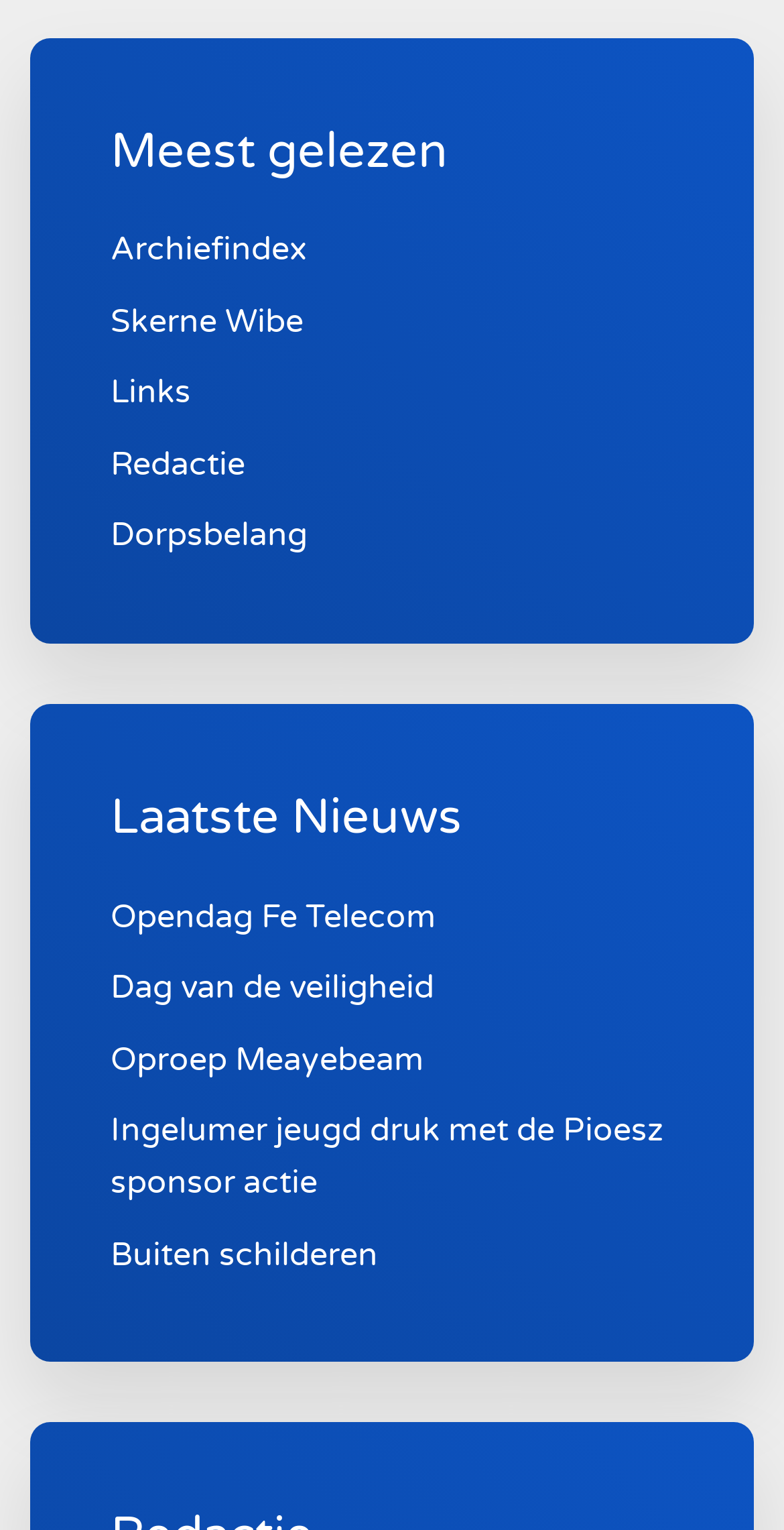How many characters are in the longest link?
Could you answer the question in a detailed manner, providing as much information as possible?

I found the longest link to be 'Ingelumer jeugd druk met de Pioesz sponsor actie' and counted the number of characters in it, which is 43.